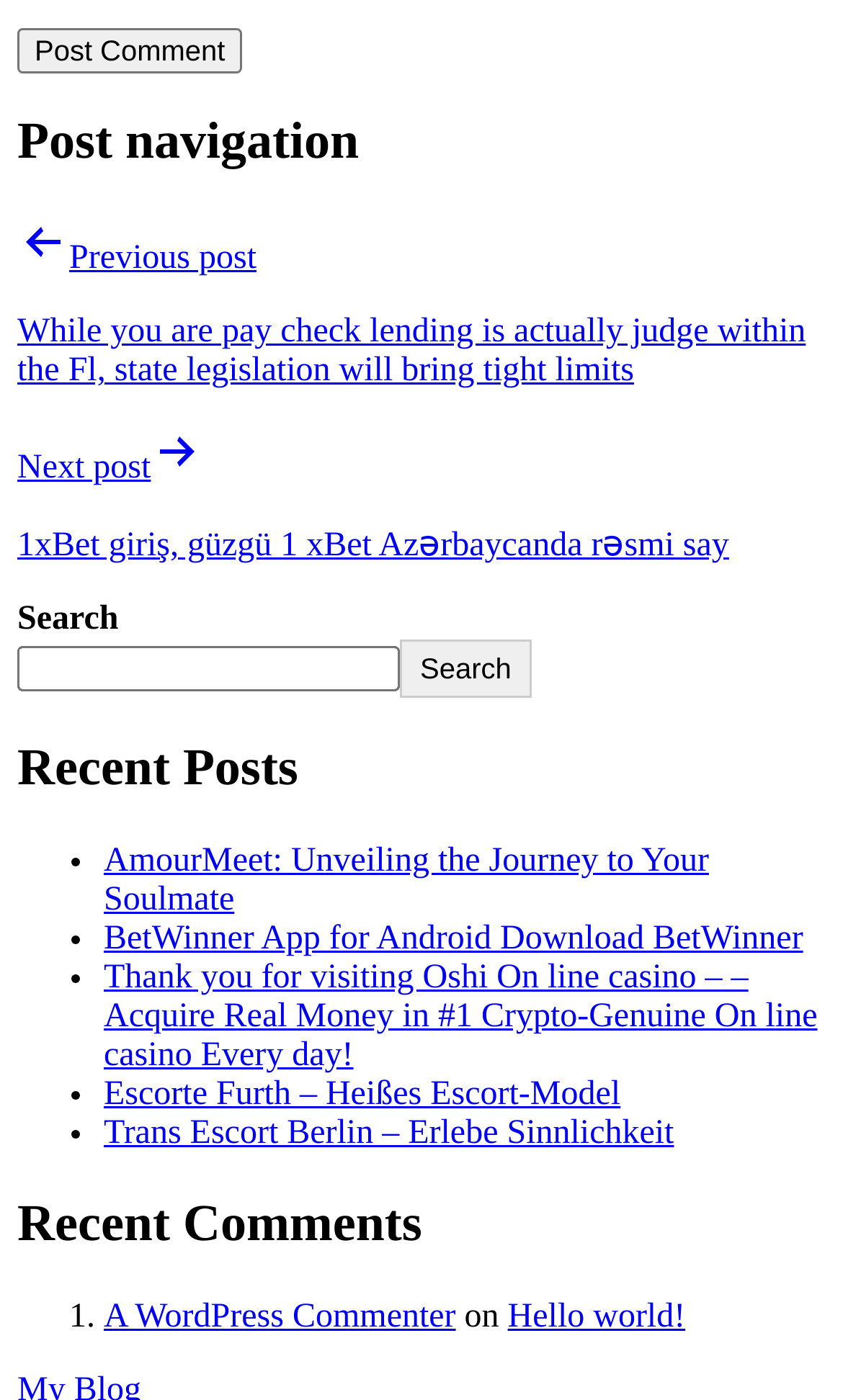Please determine the bounding box coordinates for the UI element described as: "July 2022".

None